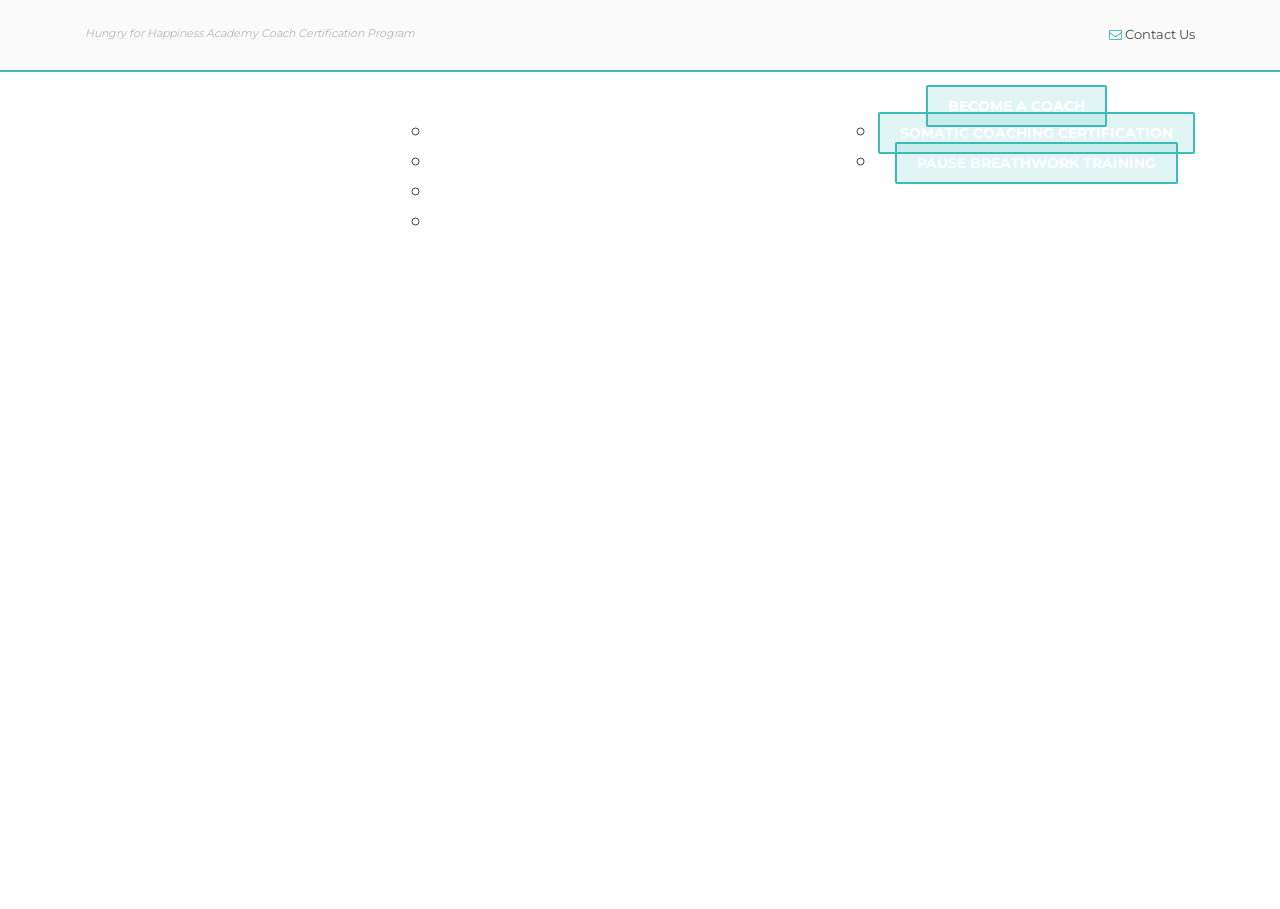Determine the bounding box coordinates of the target area to click to execute the following instruction: "Go to the Locations page."

None